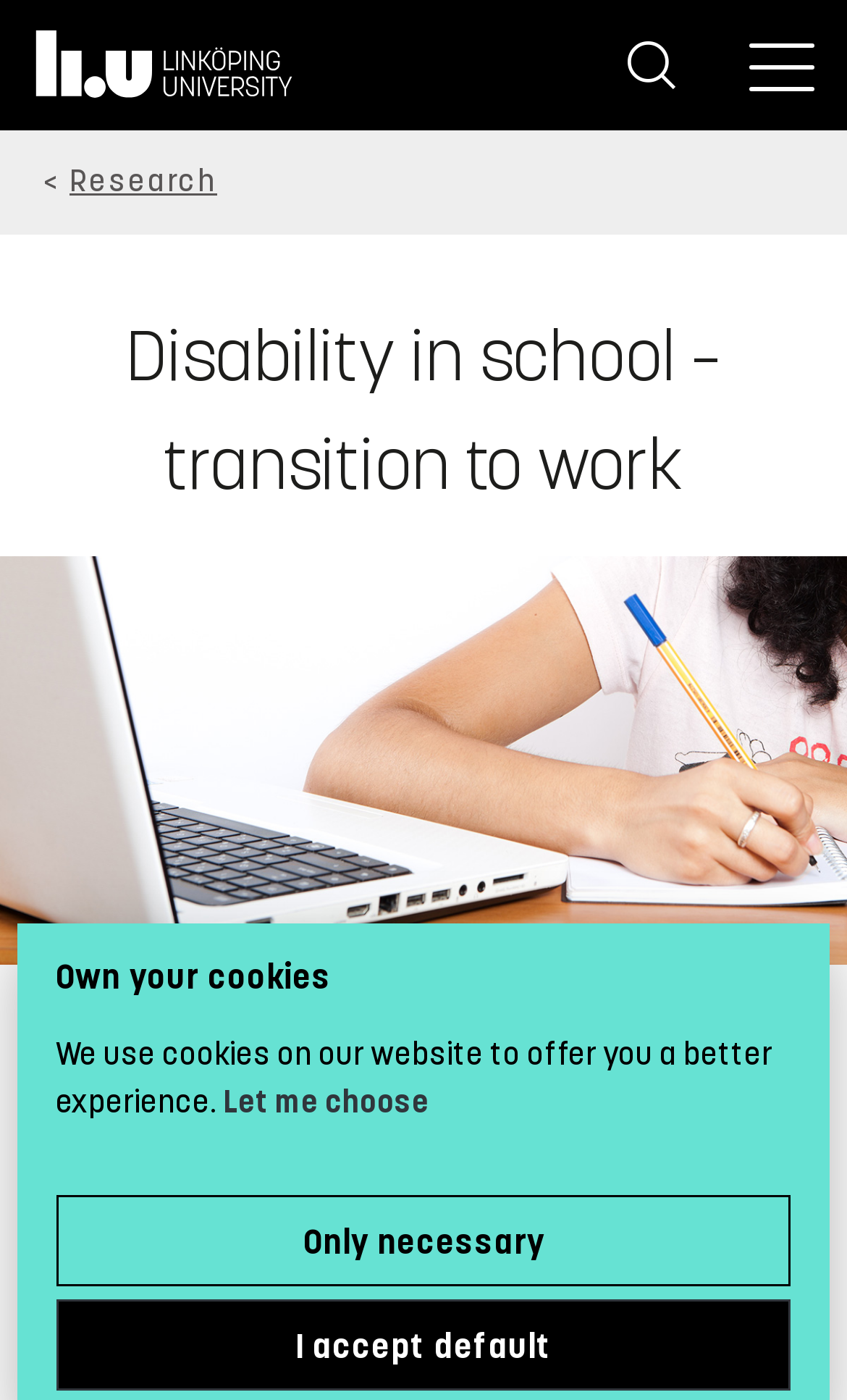Generate the title text from the webpage.

Disability in school – transition to work